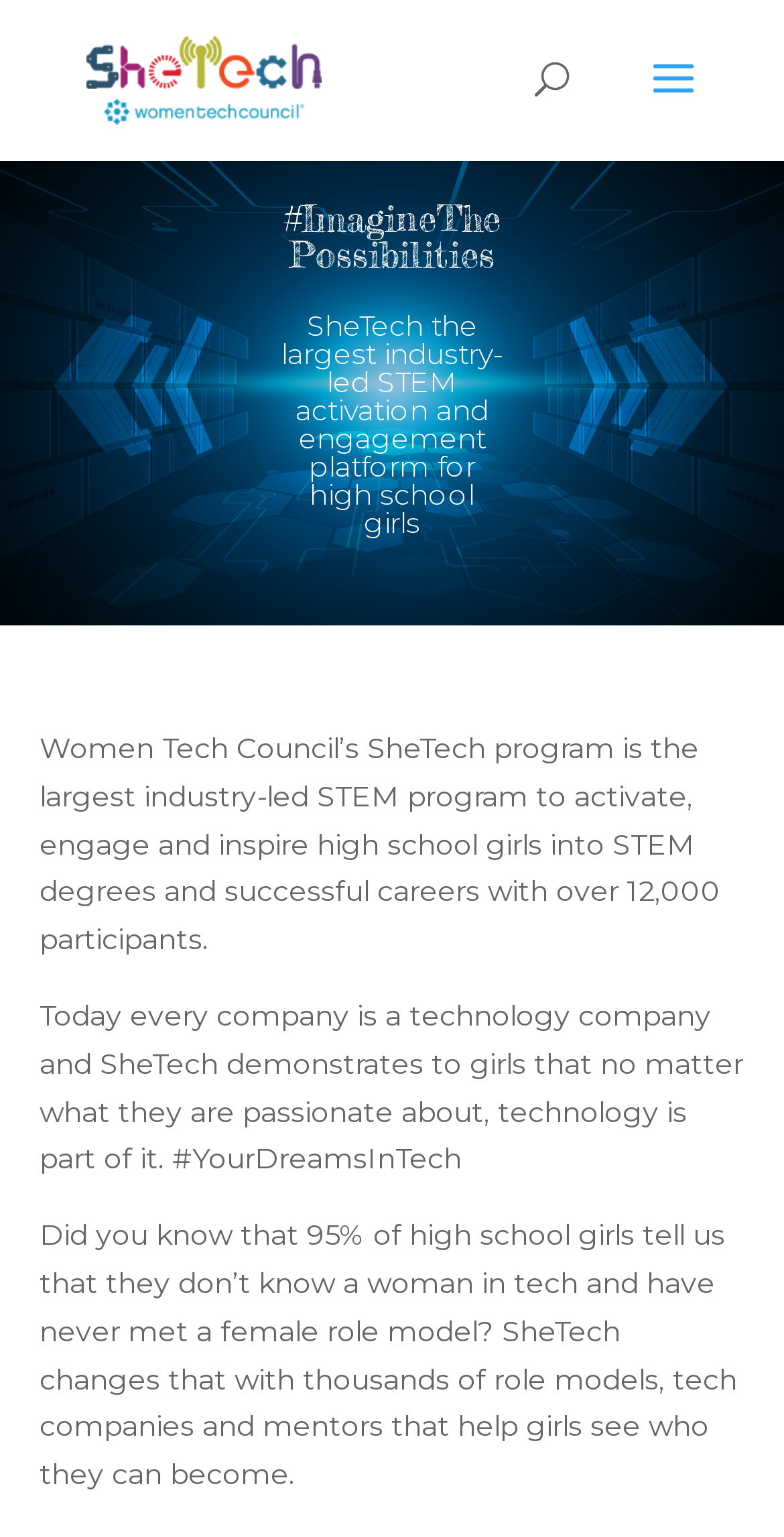What is the theme of the hashtag '#YourDreamsInTech'?
Please provide a single word or phrase as your answer based on the screenshot.

Technology and dreams